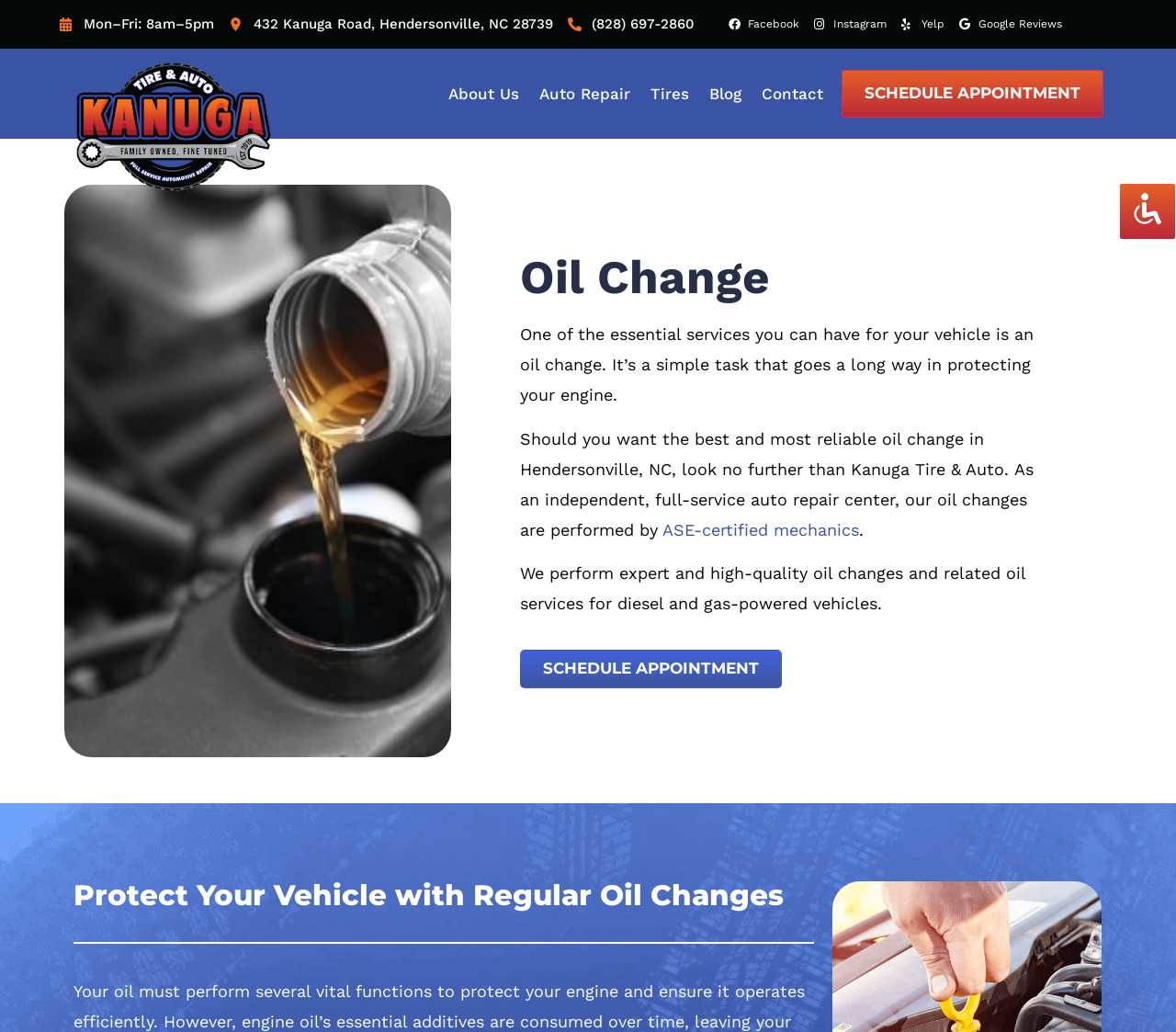What is the business hour of Kanuga Tire & Auto?
Look at the webpage screenshot and answer the question with a detailed explanation.

I found the business hour by looking at the static text element on the top of the webpage, which says 'Mon–Fri: 8am–5pm'.